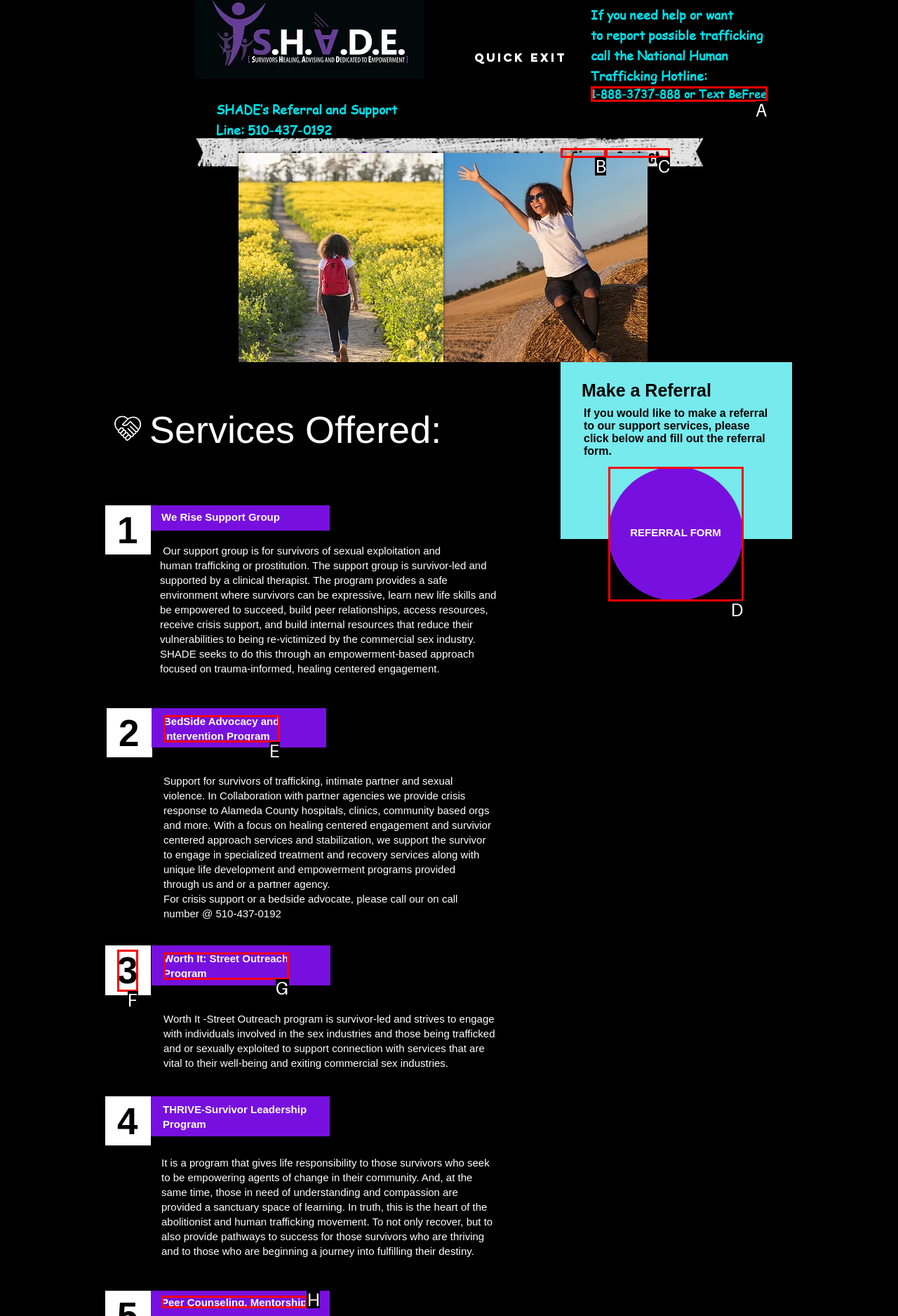Specify which UI element should be clicked to accomplish the task: Call the National Human Trafficking Hotline. Answer with the letter of the correct choice.

A